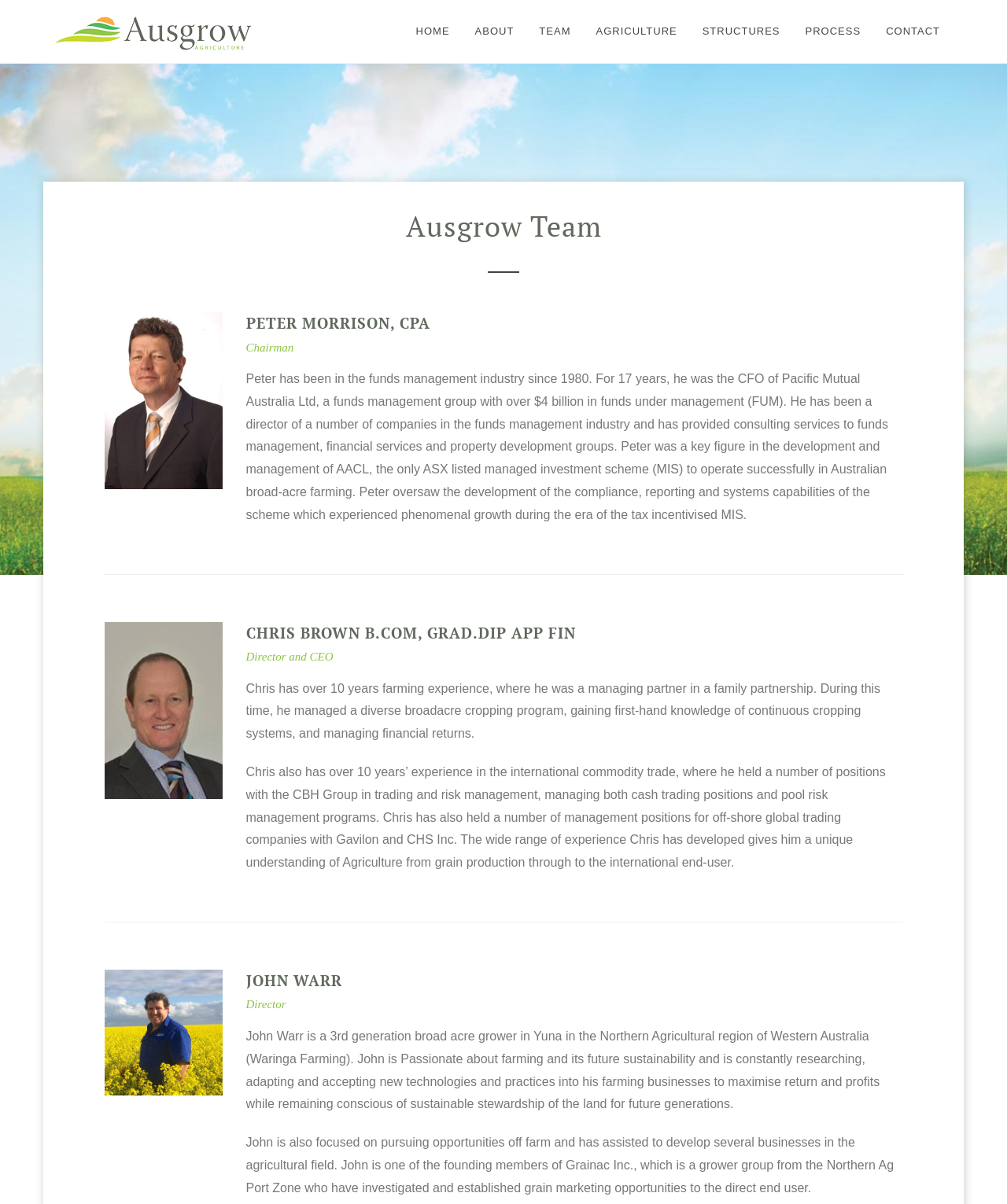Identify the bounding box coordinates of the element to click to follow this instruction: 'Initiate remote actions'. Ensure the coordinates are four float values between 0 and 1, provided as [left, top, right, bottom].

None